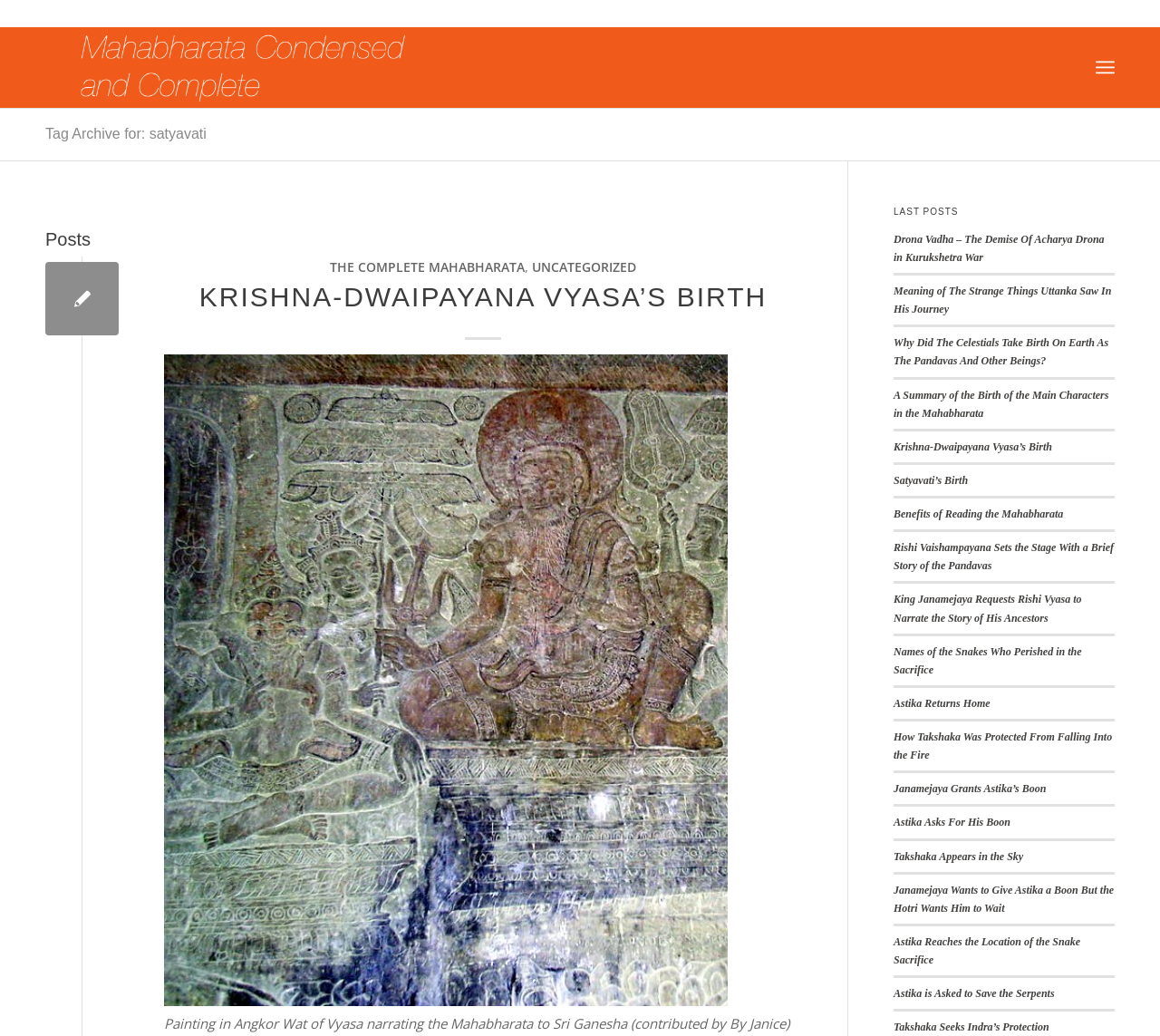Identify the text that serves as the heading for the webpage and generate it.

Tag Archive for: satyavati